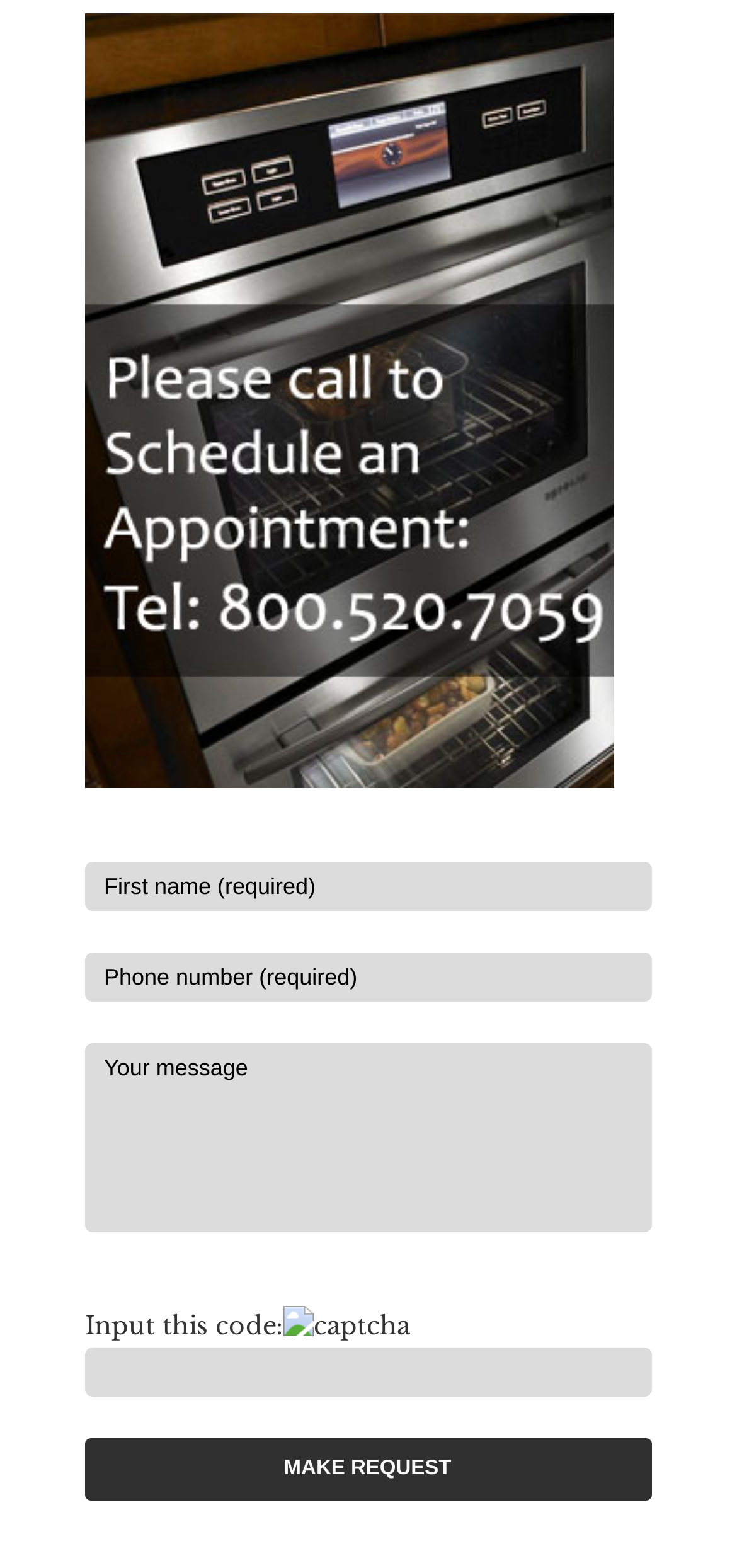Analyze the image and deliver a detailed answer to the question: What is the purpose of the image?

The image is a captcha, which is used to verify that the user is not a robot. This is indicated by the label 'Input this code:' and the image itself, which is a typical captcha image.